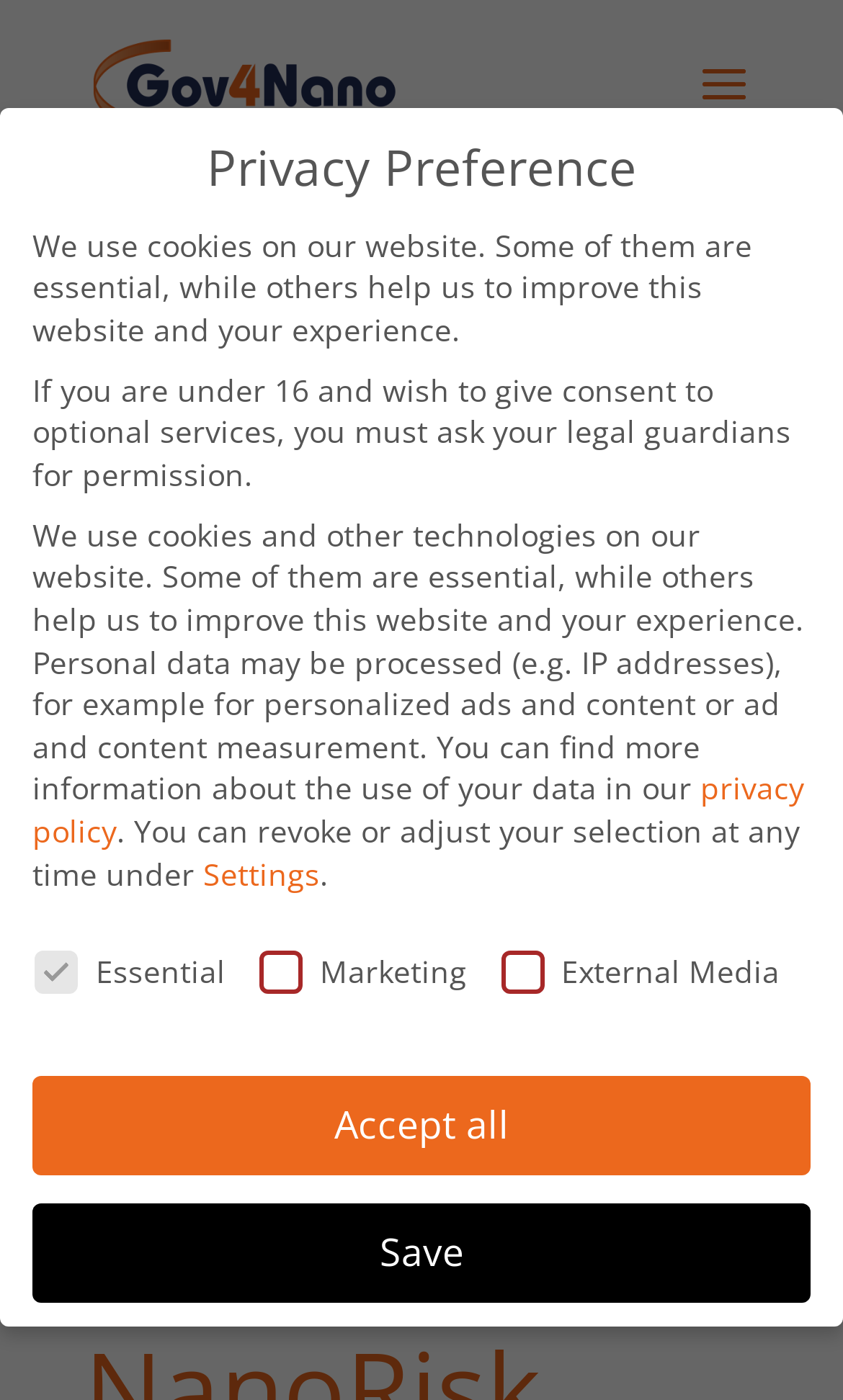Using the description "About the Project", predict the bounding box of the relevant HTML element.

[0.238, 0.754, 0.536, 0.784]